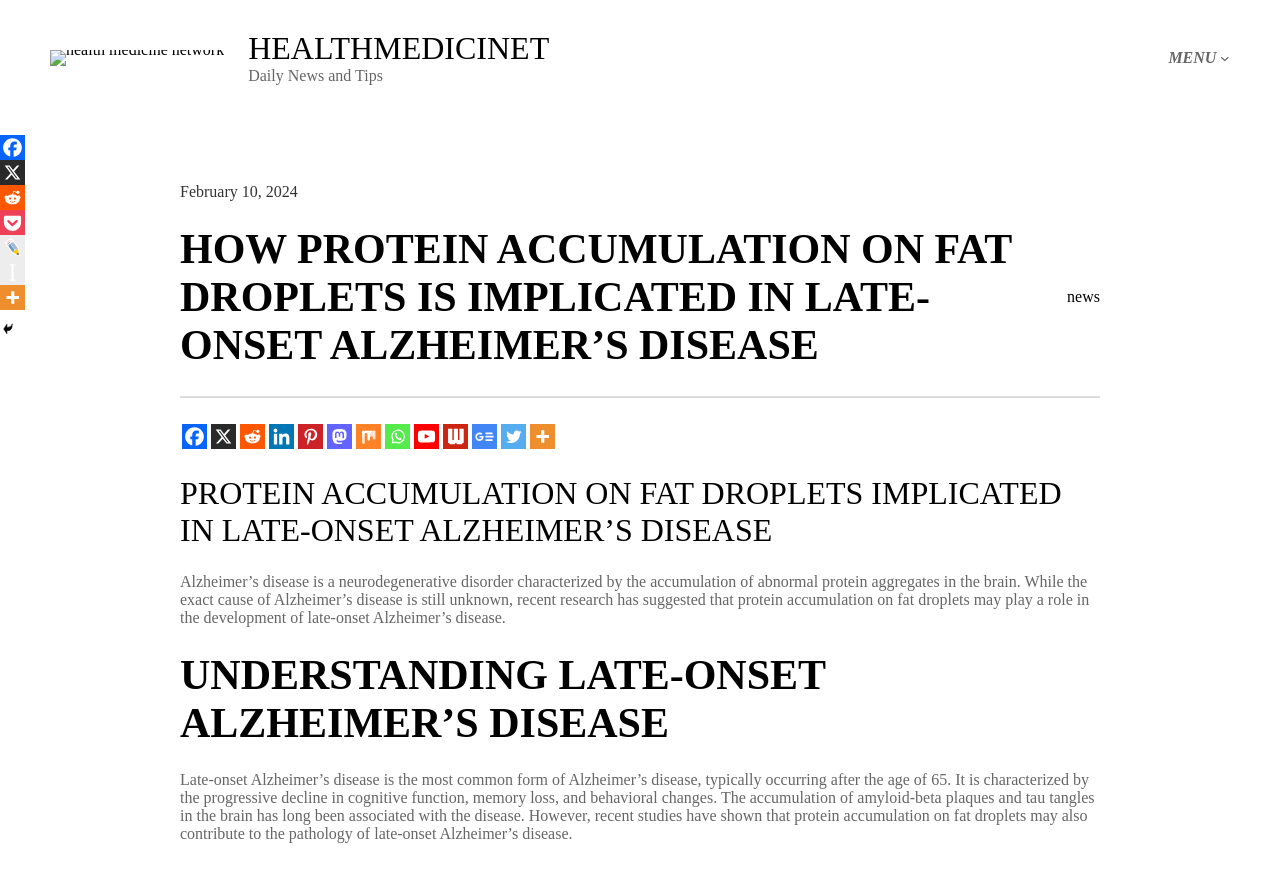Determine the bounding box coordinates of the clickable region to follow the instruction: "Click the 'Facebook' link".

[0.142, 0.486, 0.162, 0.514]